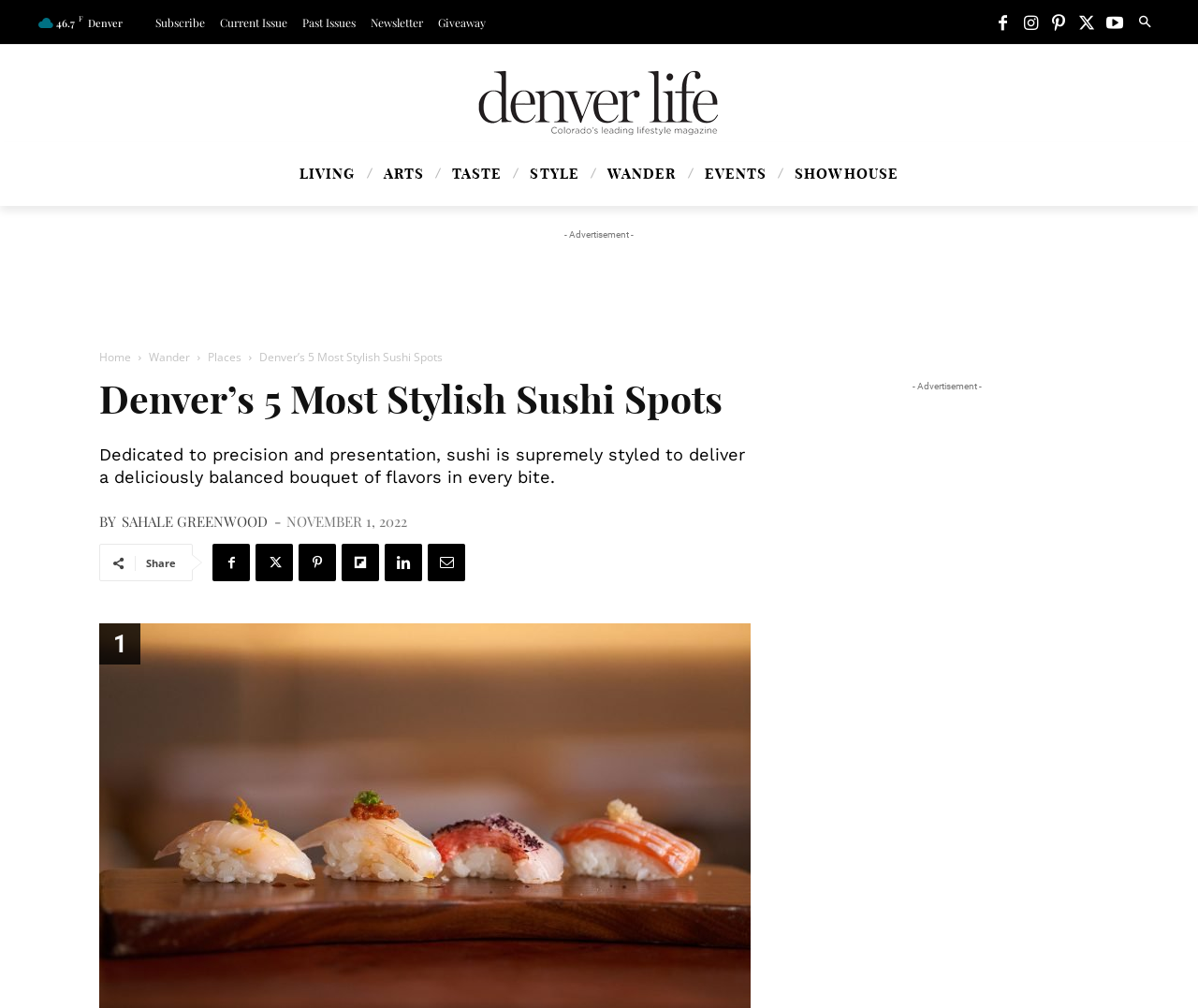Identify the bounding box coordinates for the element you need to click to achieve the following task: "Search for something". Provide the bounding box coordinates as four float numbers between 0 and 1, in the form [left, top, right, bottom].

[0.943, 0.007, 0.969, 0.038]